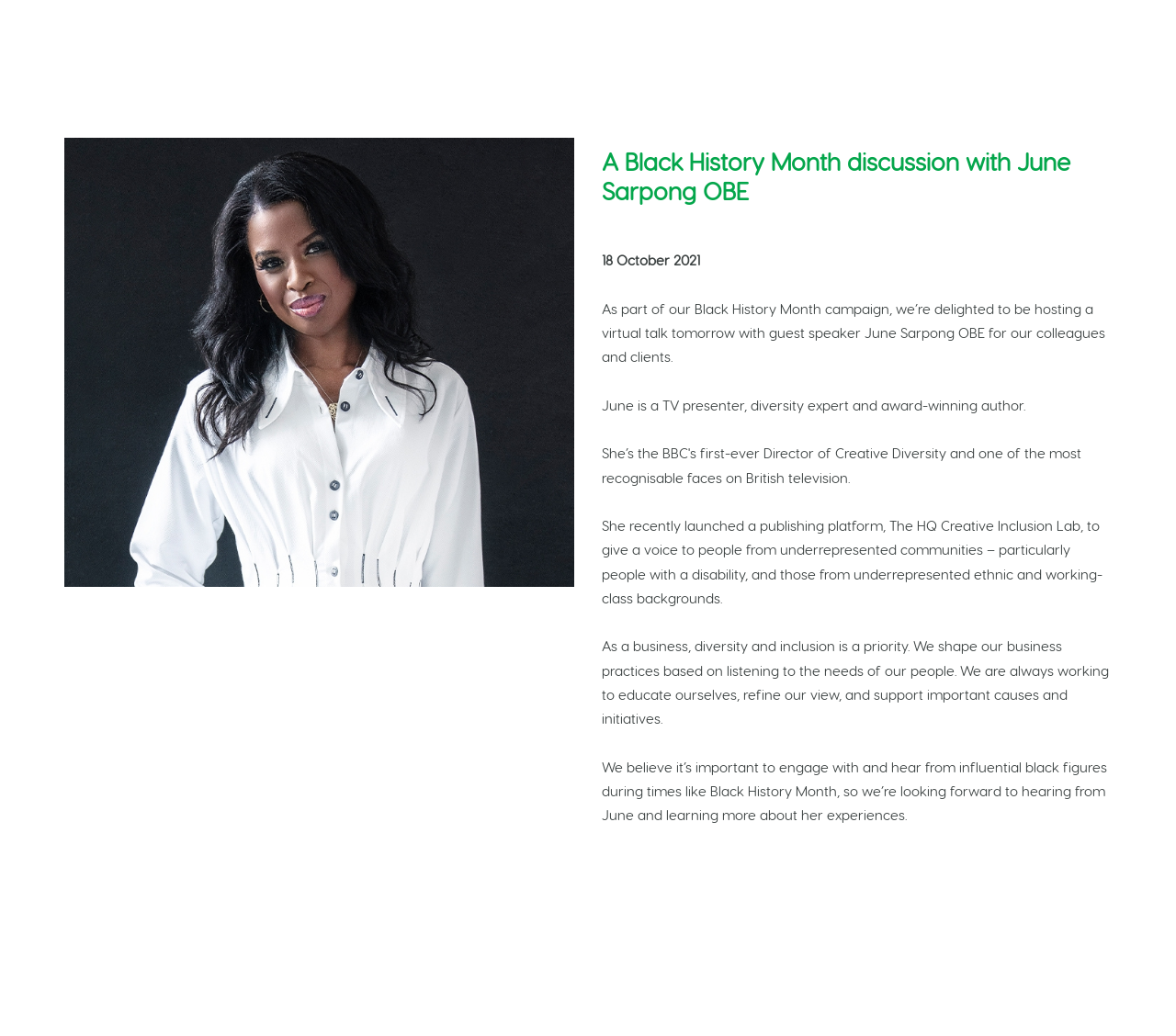Elaborate on the information and visuals displayed on the webpage.

The webpage features a prominent image of June Sarpong OBE, a TV presenter, diversity expert, and award-winning author, located at the top-left corner of the page. Below the image, there is a heading that reads "A Black History Month discussion with June Sarpong OBE". 

To the right of the image, there is a block of text that provides information about an upcoming virtual talk with June Sarpong OBE, scheduled for the next day, as part of the Black History Month campaign. The text is divided into several paragraphs, with the first paragraph introducing the event and the guest speaker. The following paragraphs provide more details about June Sarpong OBE's background, including her recent launch of a publishing platform, The HQ Creative Inclusion Lab, which aims to give a voice to underrepresented communities.

The text also highlights the importance of diversity and inclusion in the business, emphasizing the need to listen to the needs of people, educate themselves, and support important causes and initiatives. Finally, the text expresses the company's enthusiasm for hearing from influential black figures during Black History Month and learning from their experiences.